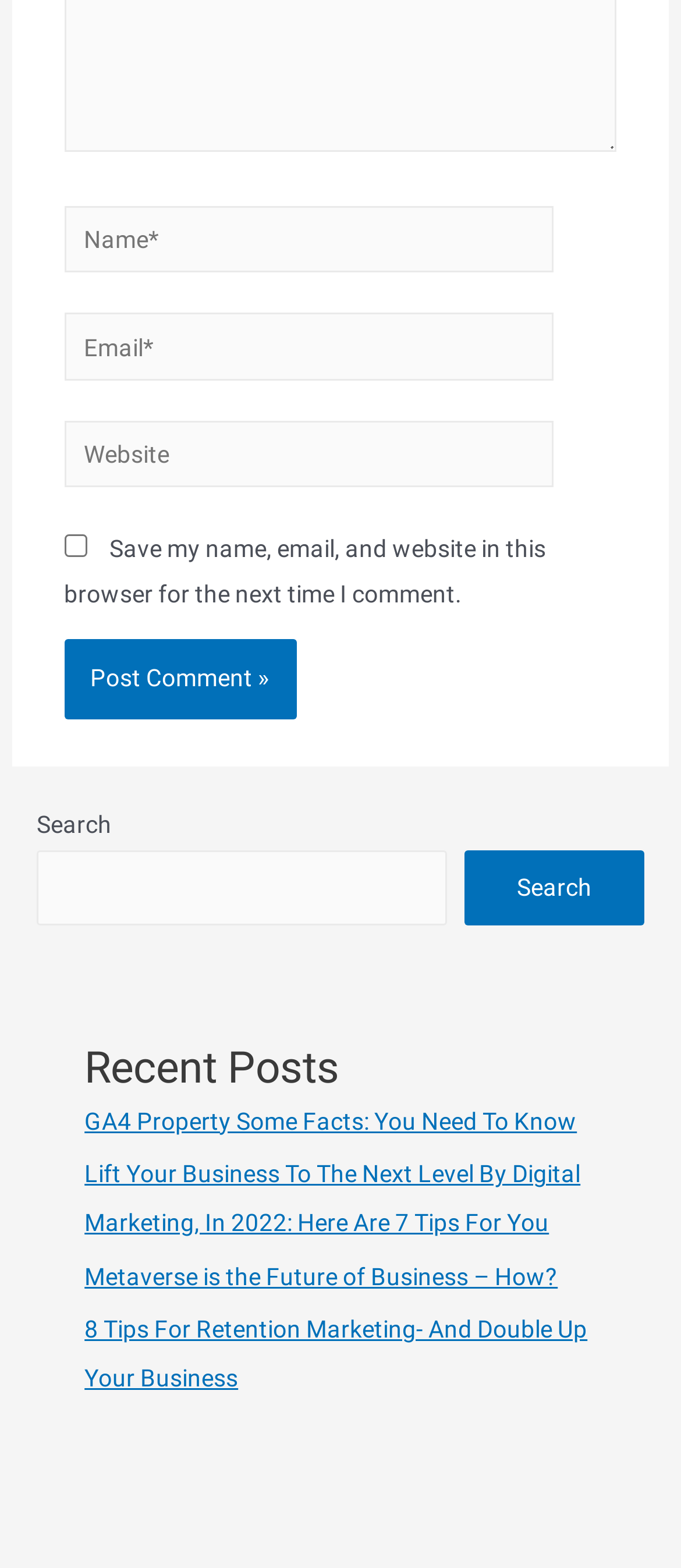What is the position of the 'Post Comment' button?
Please interpret the details in the image and answer the question thoroughly.

I compared the y1 and y2 coordinates of the 'Post Comment' button with those of the textboxes. The button's y1 and y2 coordinates are larger than those of the textboxes, which means it is positioned below them.